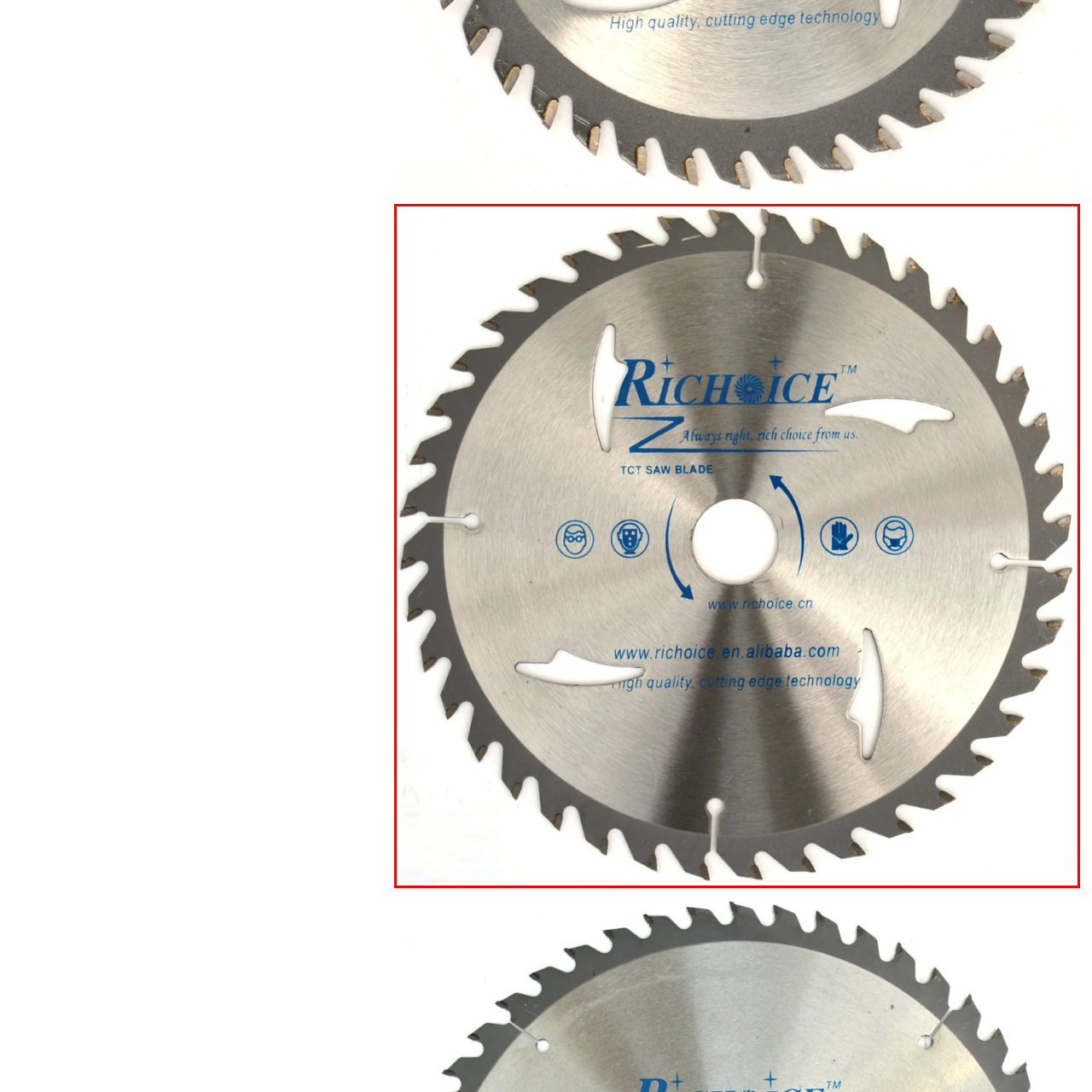Create a detailed narrative describing the image bounded by the red box.

This image showcases a high-quality tungsten carbide tipped (TCT) circular saw blade designed for cutting both hard and soft wood. The blade, branded "Richoice," features a polished metallic surface with distinct serrated edges that enhance its cutting efficiency. Prominently displayed are the blue markings, including the brand name, product specifications, and icons indicating its safe usage. The circular center hole facilitates easy attachment to various saws. This versatile blade is ideal for both professional woodworkers and DIY enthusiasts, promising precision and durability in every cut.